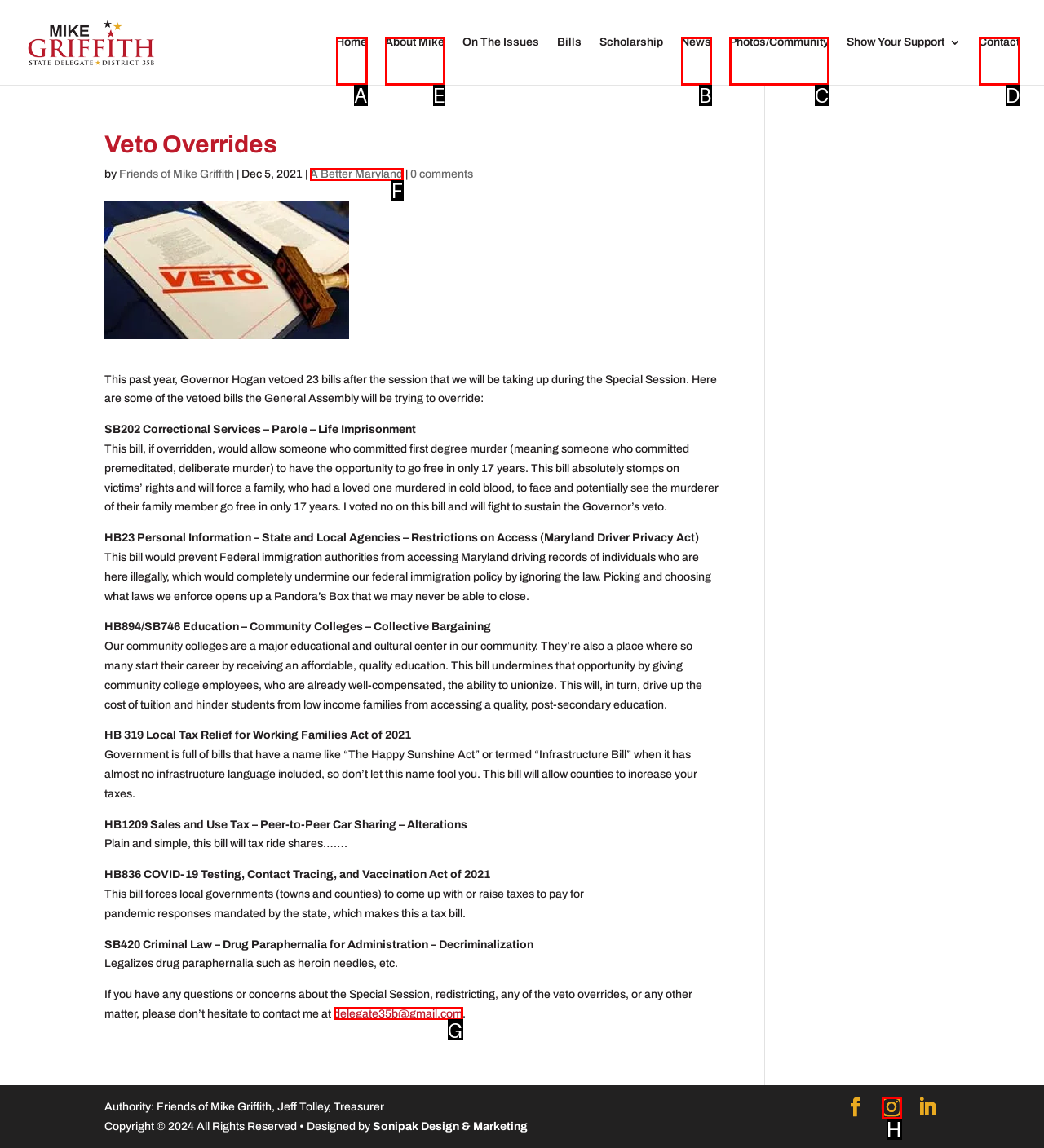Identify the letter of the correct UI element to fulfill the task: Visit the 'About Mike' page from the given options in the screenshot.

E